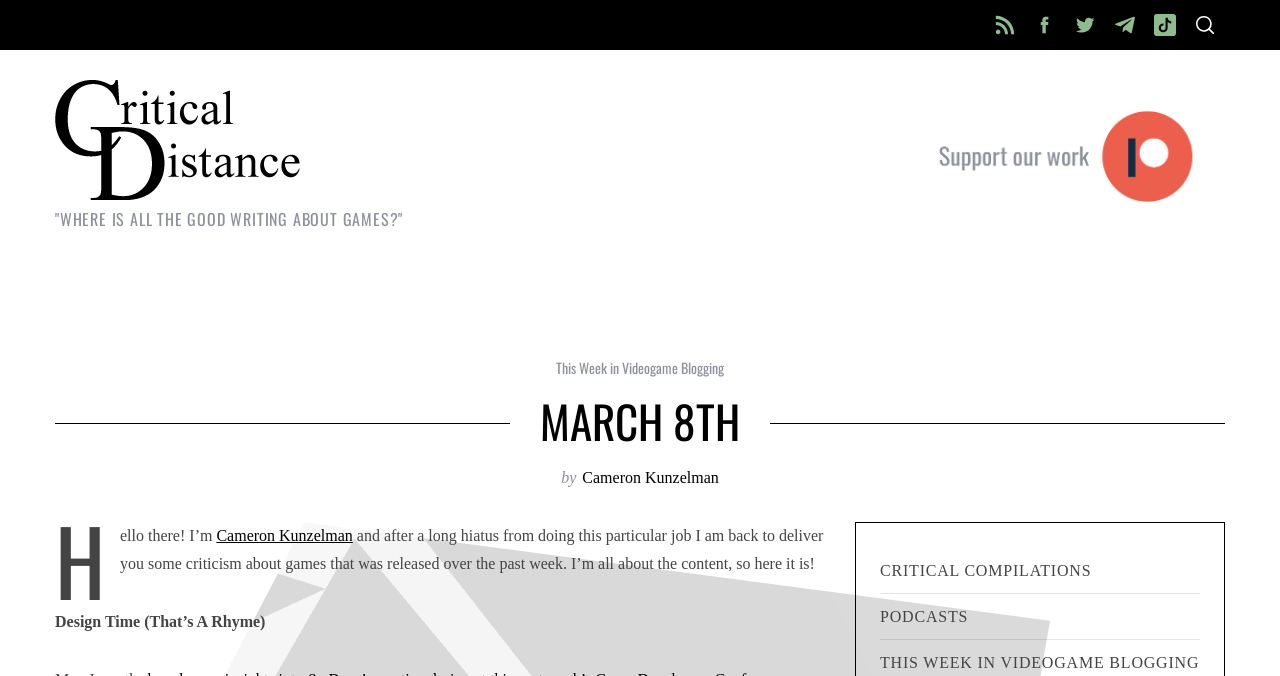Using the details from the image, please elaborate on the following question: What is the name of the author?

The author's name is mentioned in the text 'Hello there! I’m Cameron Kunzelman...' and also as a link 'Cameron Kunzelman'.